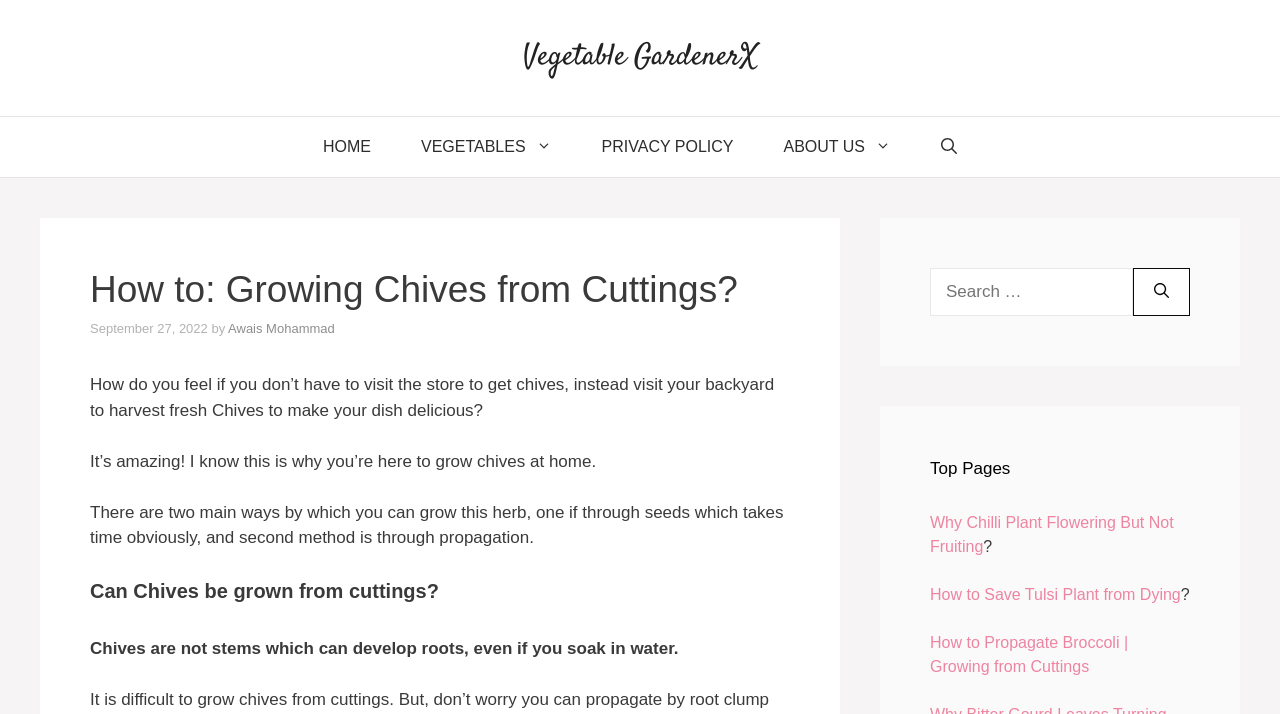Please specify the bounding box coordinates of the area that should be clicked to accomplish the following instruction: "Visit the 'VEGETABLES' page". The coordinates should consist of four float numbers between 0 and 1, i.e., [left, top, right, bottom].

[0.309, 0.164, 0.45, 0.248]